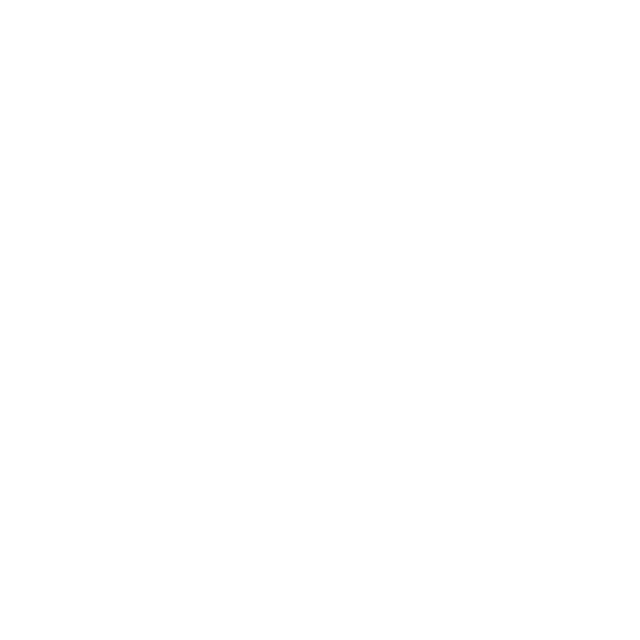Use one word or a short phrase to answer the question provided: 
Is the system suitable for domestic use?

Yes